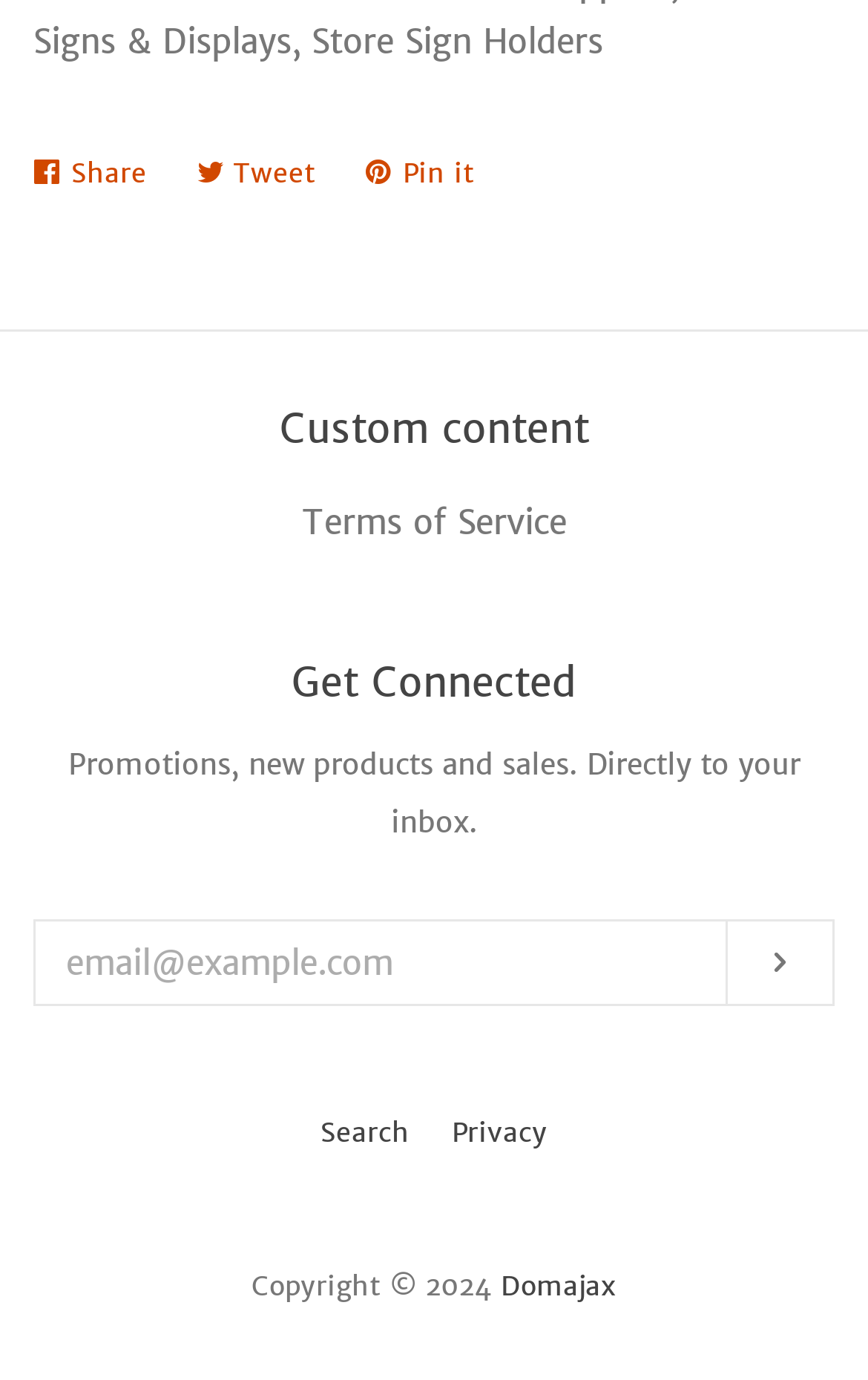Highlight the bounding box coordinates of the region I should click on to meet the following instruction: "Visit Domajax website".

[0.577, 0.919, 0.71, 0.943]